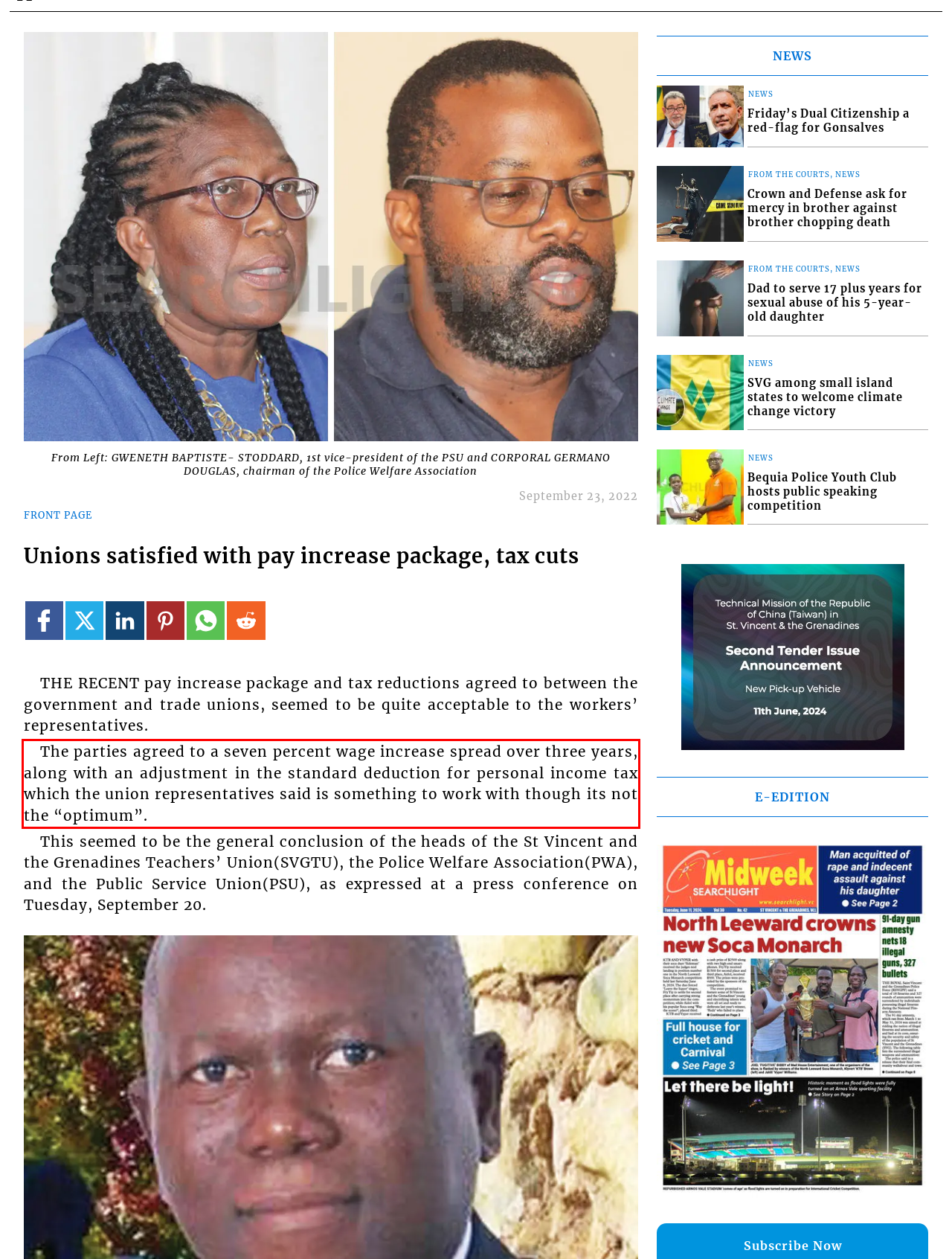Please analyze the provided webpage screenshot and perform OCR to extract the text content from the red rectangle bounding box.

The parties agreed to a seven percent wage increase spread over three years, along with an adjustment in the standard deduction for personal income tax which the union representatives said is something to work with though its not the “optimum”.